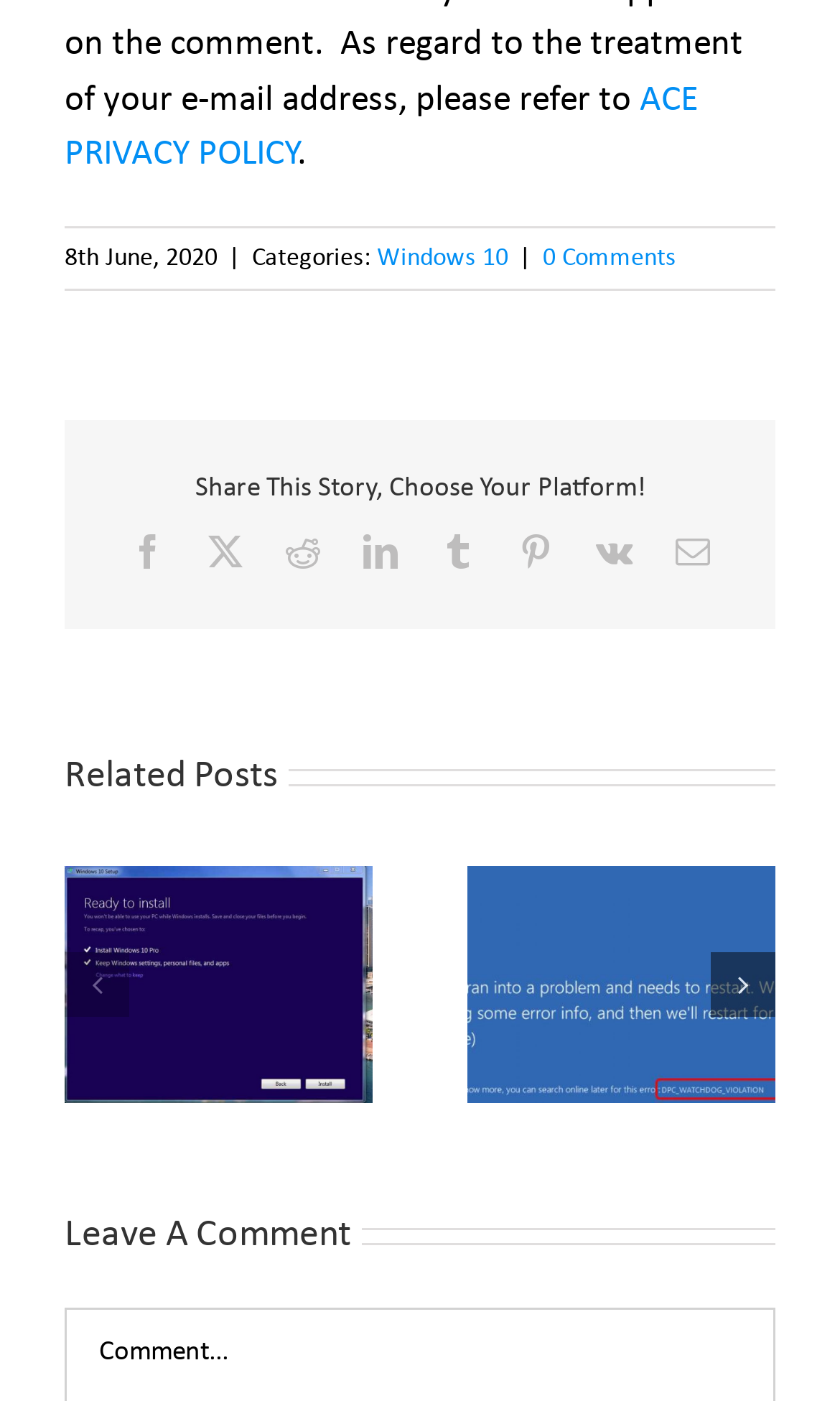Find the bounding box coordinates of the element you need to click on to perform this action: 'Go to the previous slide'. The coordinates should be represented by four float values between 0 and 1, in the format [left, top, right, bottom].

[0.077, 0.68, 0.154, 0.726]